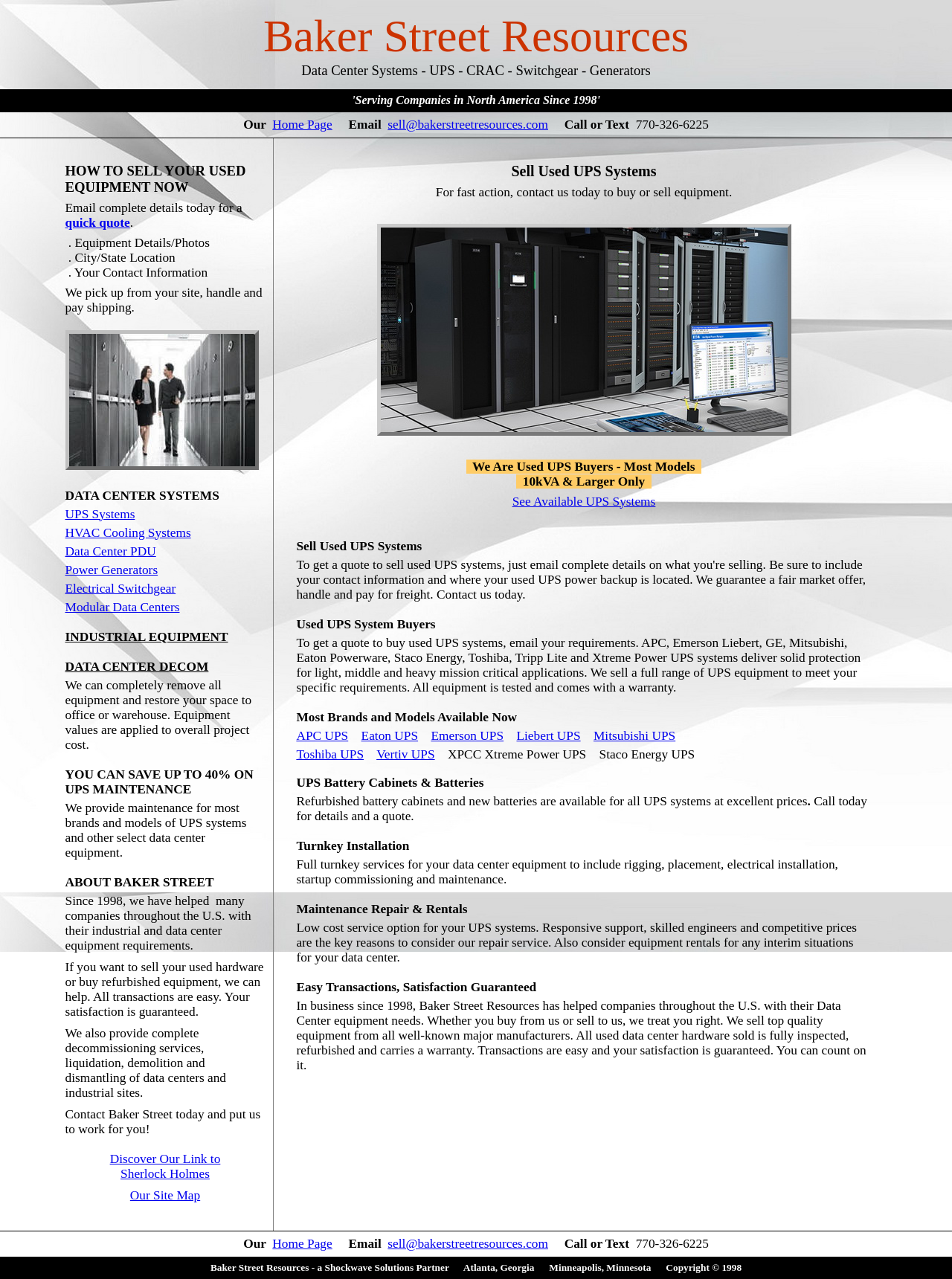Look at the image and give a detailed response to the following question: What is the minimum size of UPS systems they buy?

The webpage mentions 'We Are Used UPS Buyers - Most Models  10kVA & Larger Only' which indicates that they only buy UPS systems that are 10kVA or larger in size.